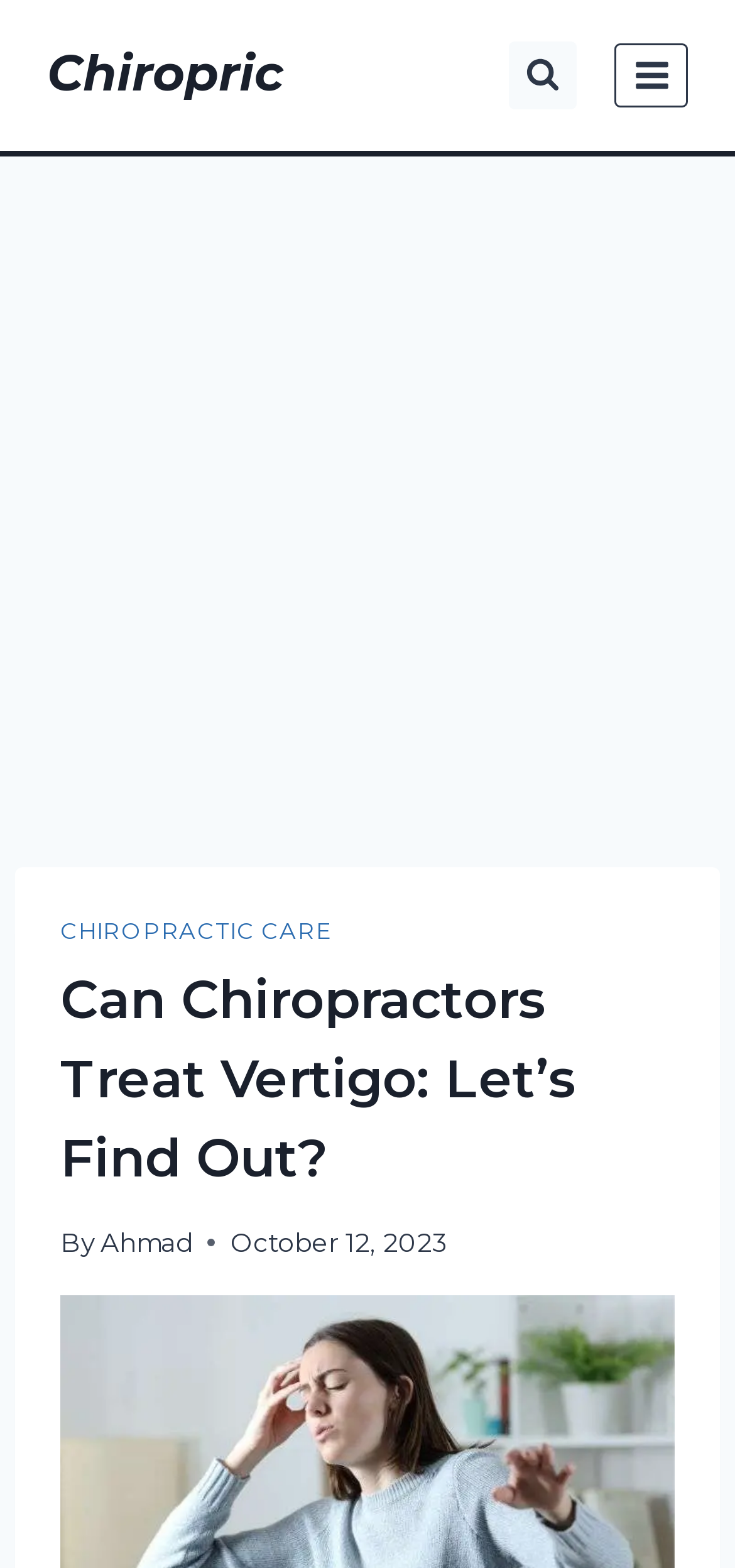Determine and generate the text content of the webpage's headline.

Can Chiropractors Treat Vertigo: Let’s Find Out?